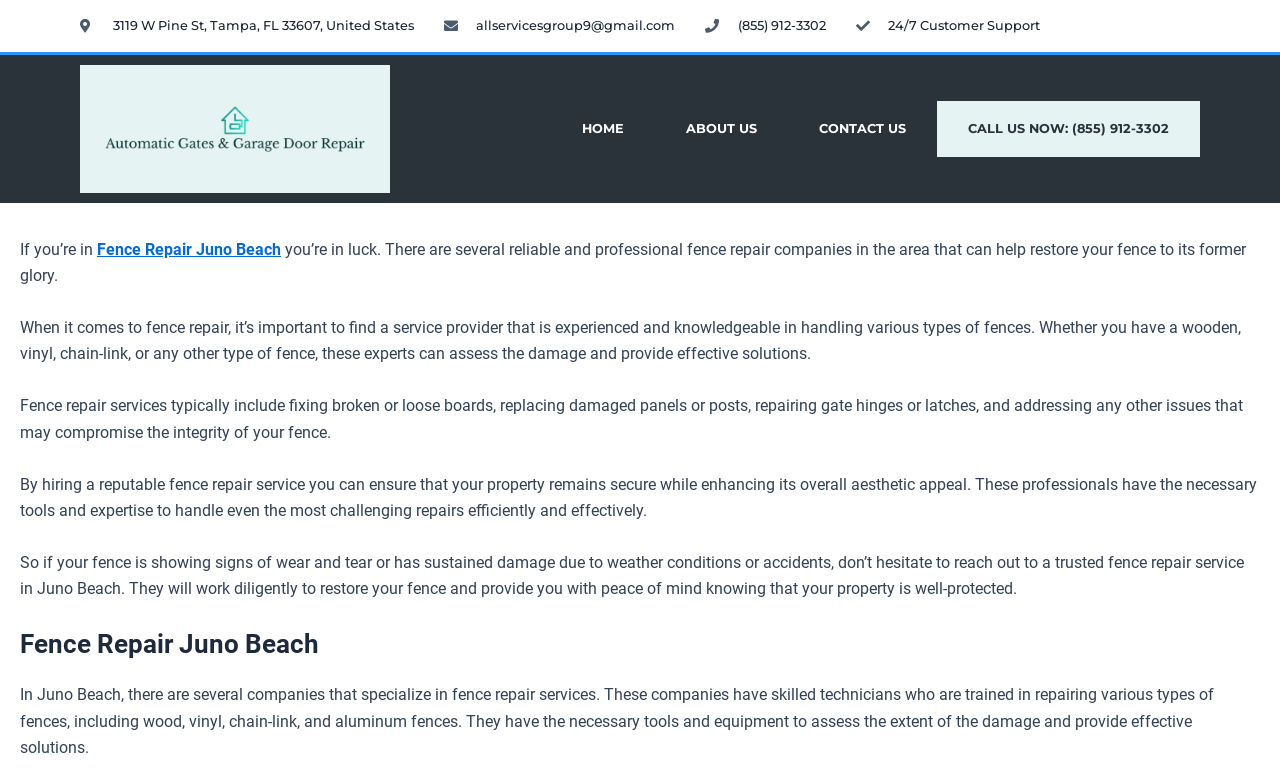What type of fences can the repair service handle?
Using the image provided, answer with just one word or phrase.

wood, vinyl, chain-link, aluminum